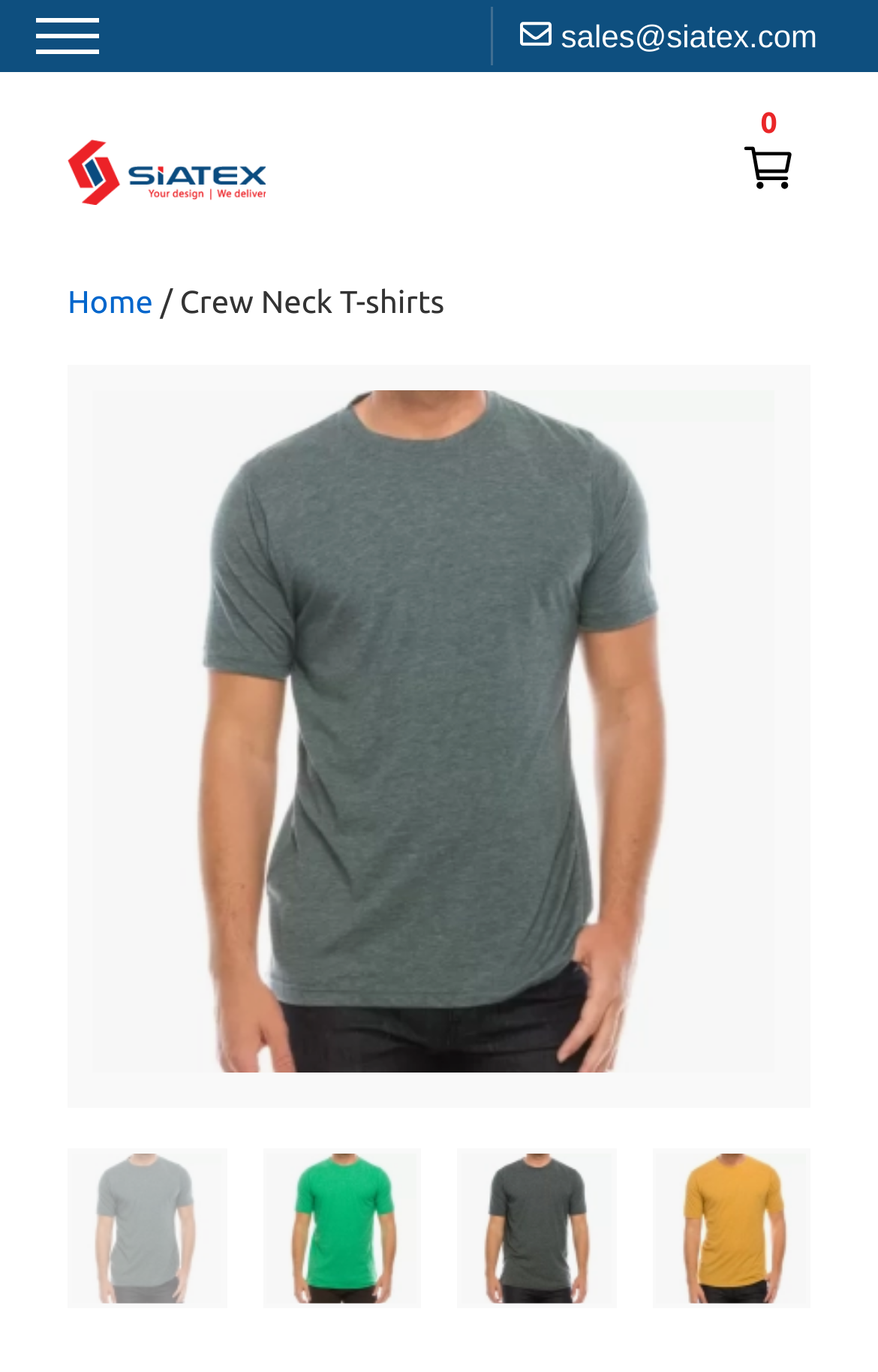Determine the bounding box coordinates for the UI element matching this description: "parent_node: Home".

[0.038, 0.0, 0.115, 0.053]